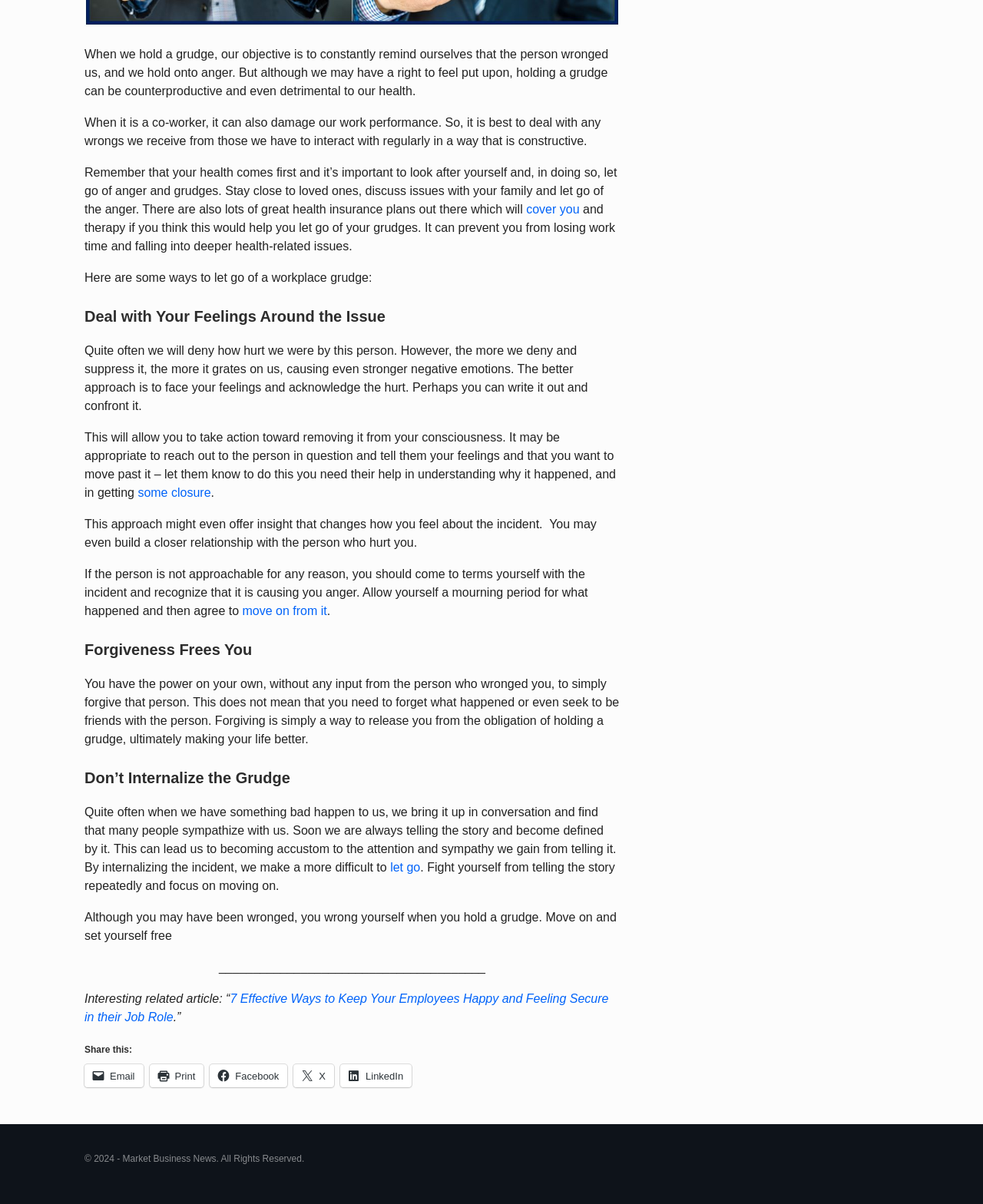Find the bounding box of the UI element described as follows: "X".

[0.299, 0.884, 0.34, 0.903]